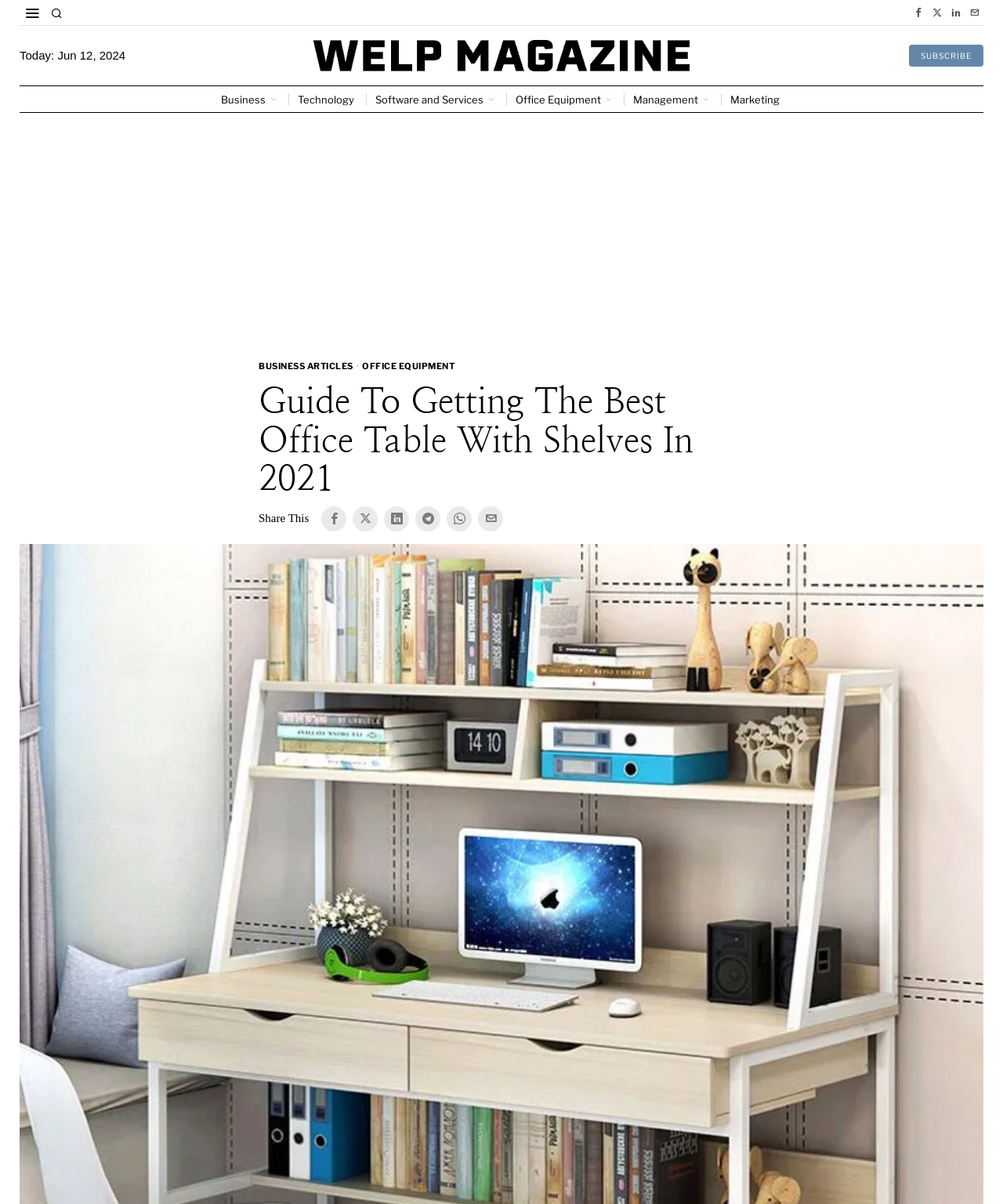What type of content is available on the webpage?
Based on the visual details in the image, please answer the question thoroughly.

The type of content is obtained from the link element 'BUSINESS ARTICLES' which is located near the heading element 'Guide To Getting The Best Office Table With Shelves In 2021'.